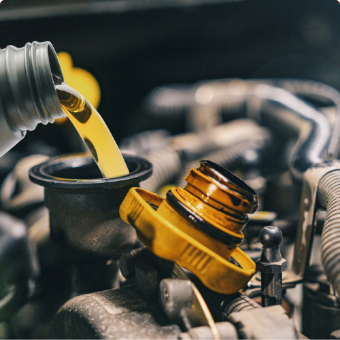Provide an in-depth description of the image you see.

This image captures a close-up view of an engine being serviced, showcasing a bottle of motor oil being poured into an engine's oil reservoir. The bright yellow liquid streams gracefully from the bottle, indicating the crucial process of maintaining vehicle performance. The reservoir cap, prominently featured, is a striking yellow, contrasting against the metallic gray of the engine components surrounding it. This visual perfectly illustrates the theme of automotive care, aligning with the context of Cenex Lubricants, which emphasizes the importance of quality lubricants for equipment and vehicles.